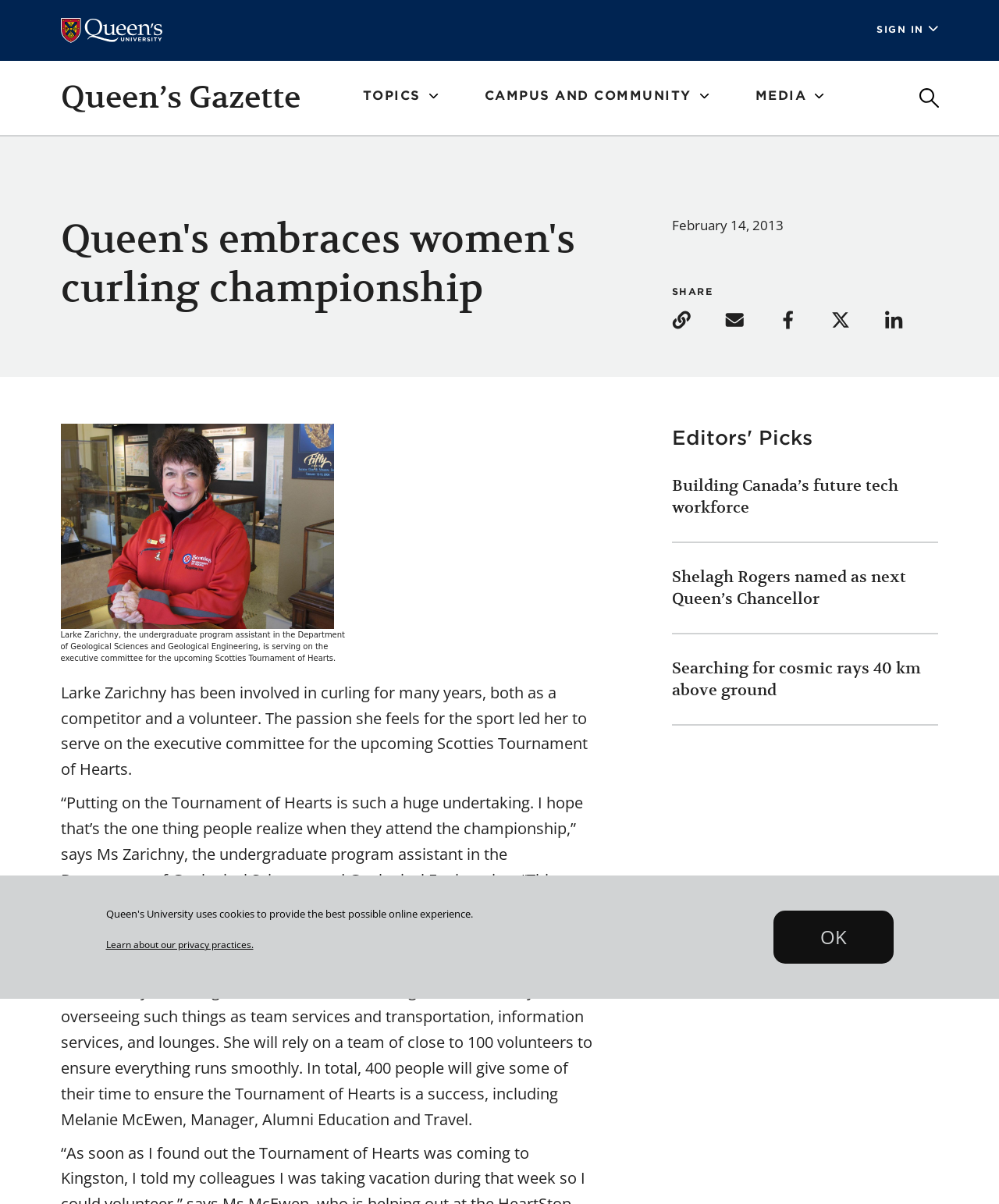Find the bounding box coordinates for the area that should be clicked to accomplish the instruction: "Share on Facebook".

[0.779, 0.257, 0.829, 0.272]